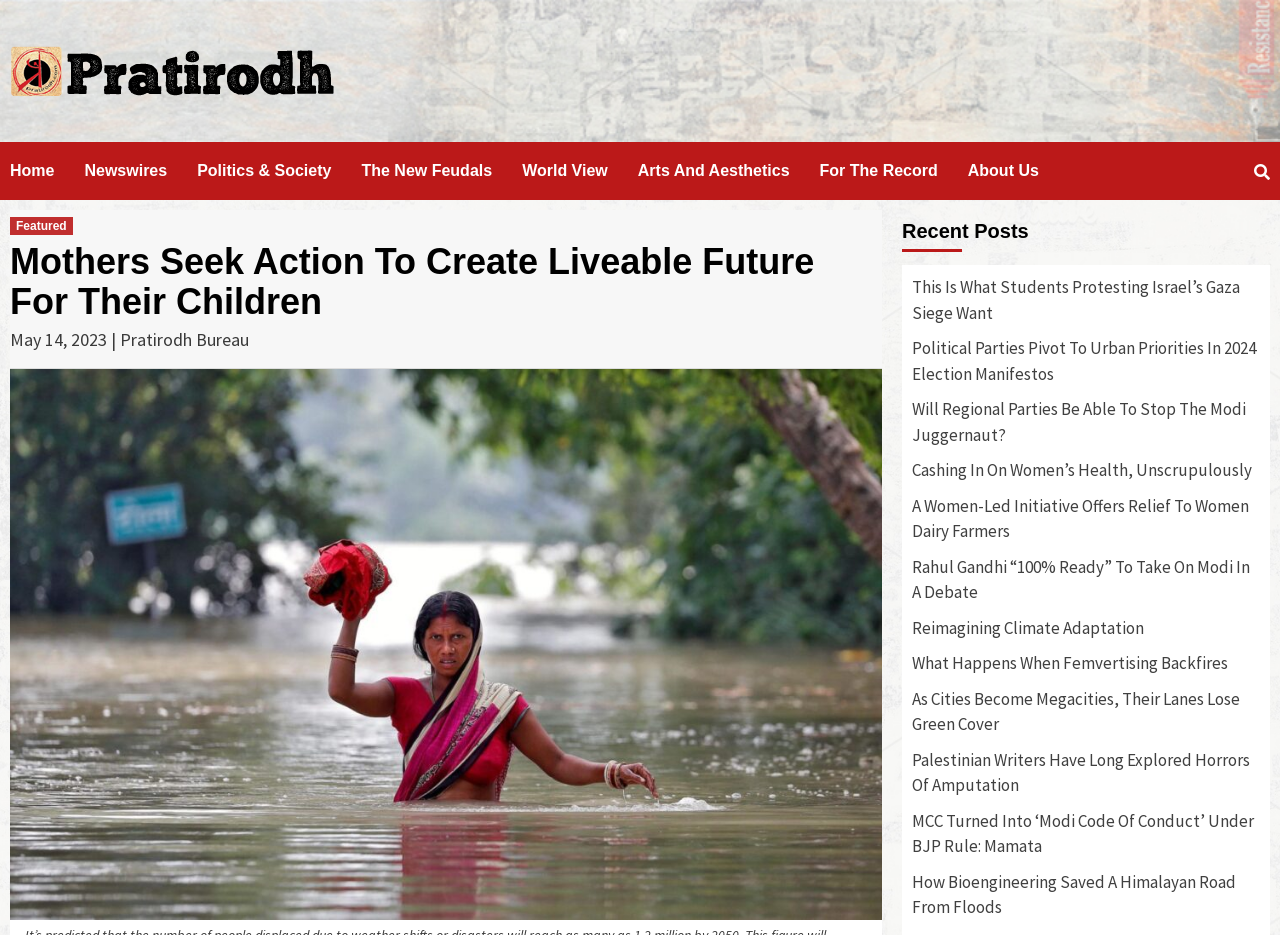Please locate the bounding box coordinates for the element that should be clicked to achieve the following instruction: "Click on This Is What Students Protesting Israel’s Gaza Siege Want link". Ensure the coordinates are given as four float numbers between 0 and 1, i.e., [left, top, right, bottom].

[0.712, 0.294, 0.984, 0.359]